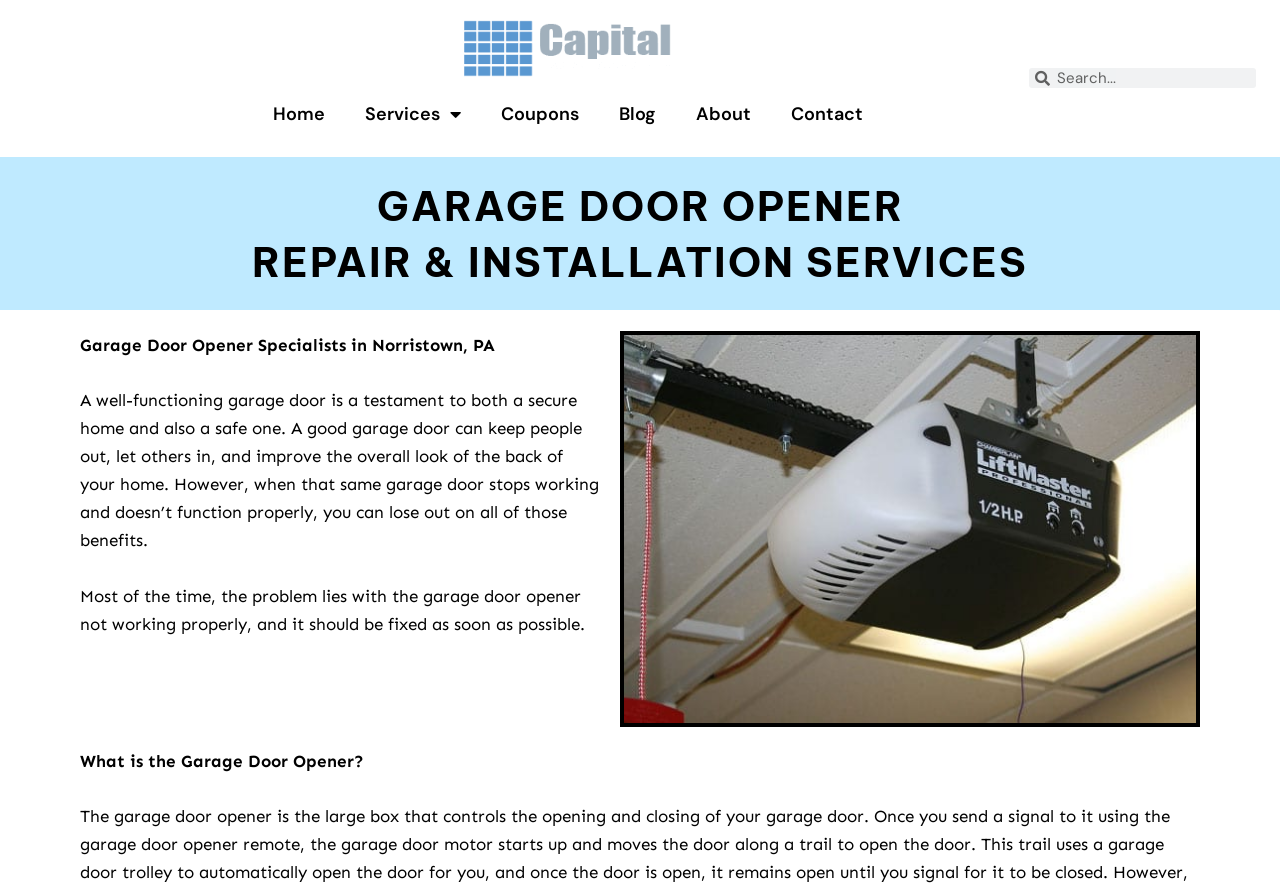Determine the bounding box coordinates of the region I should click to achieve the following instruction: "View the 'Coupons' page". Ensure the bounding box coordinates are four float numbers between 0 and 1, i.e., [left, top, right, bottom].

[0.376, 0.102, 0.468, 0.154]